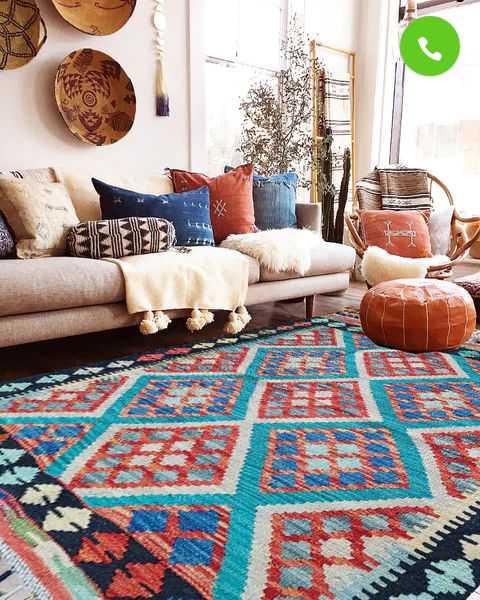Detail everything you observe in the image.

In this inviting living room scene, a beautifully patterned kilim rug takes center stage, showcasing vibrant colors and intricate geometric designs. The rug adds a cozy texture that complements the understated elegance of a light gray sofa adorned with a variety of colorful throw pillows. Sparse greenery peeks through a large window, enhancing the room's bright and airy atmosphere. Nearby, a stylish pouf offers additional seating, while decorative plates hang on the wall, adding an eclectic touch to the decor. The overall ambiance radiates warmth and cultural richness, ideal for relaxing or entertaining guests.